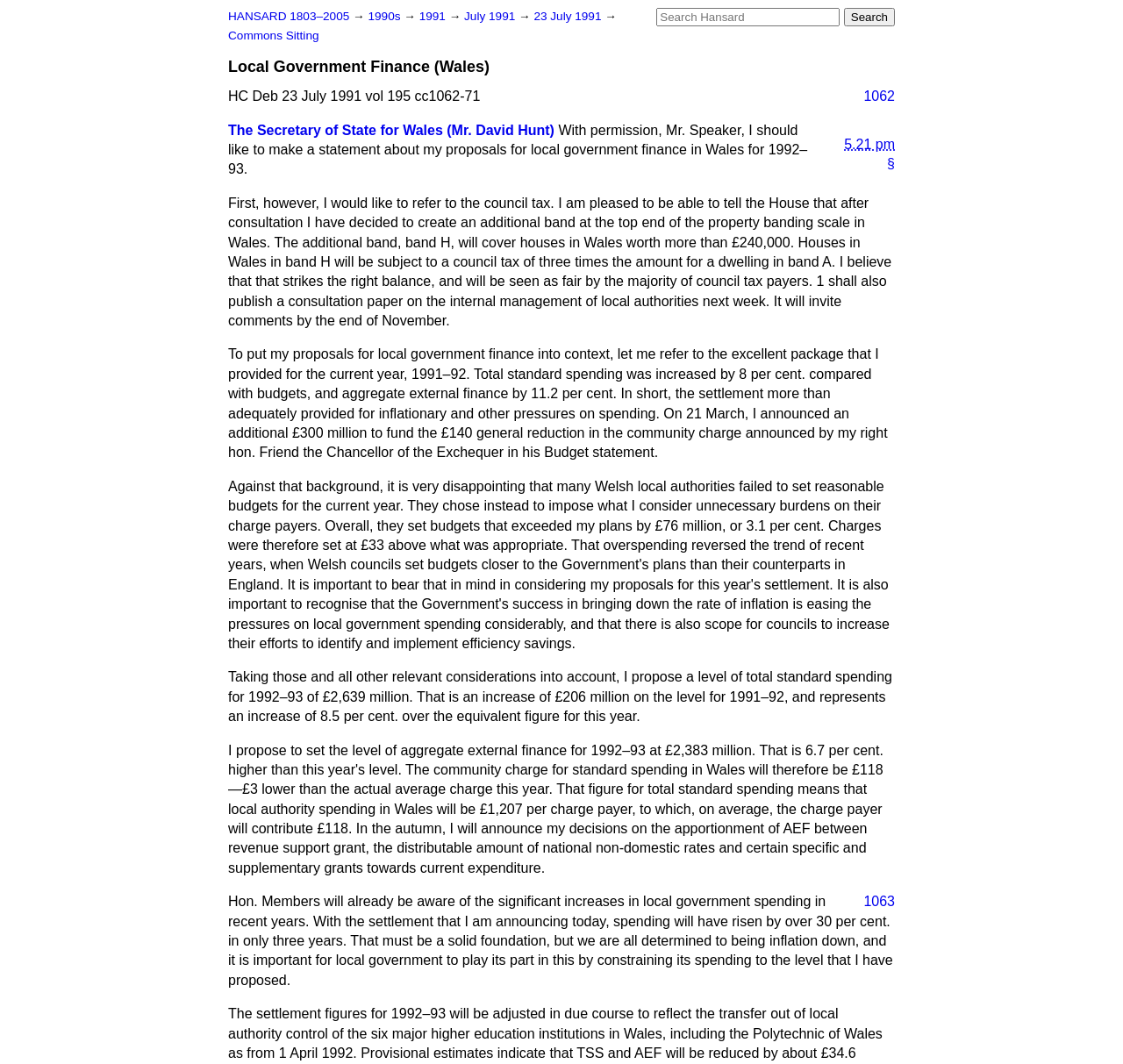Bounding box coordinates should be in the format (top-left x, top-left y, bottom-right x, bottom-right y) and all values should be floating point numbers between 0 and 1. Determine the bounding box coordinate for the UI element described as: Enrollment Policies

None